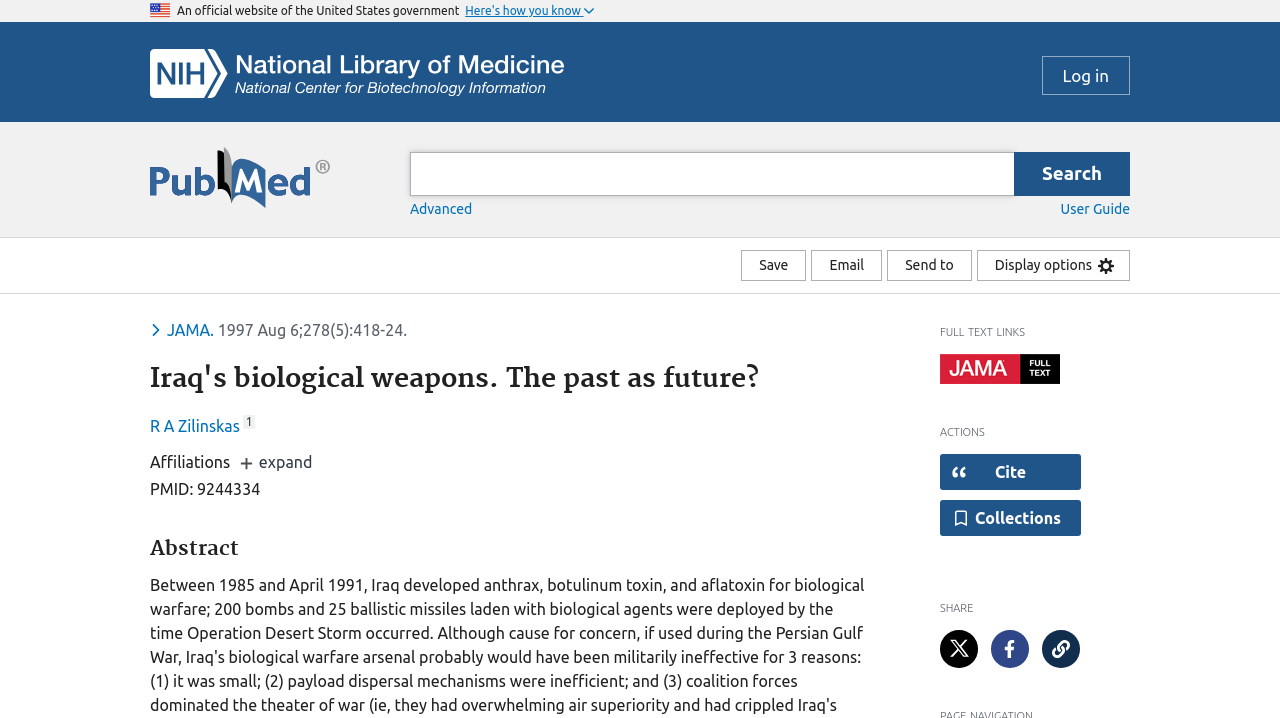What is the purpose of the button 'Here's how you know'?
Please respond to the question with as much detail as possible.

The button 'Here's how you know' is located next to the text 'An official website of the United States government', which suggests that the button is intended to provide more information about the website's authenticity or credibility.